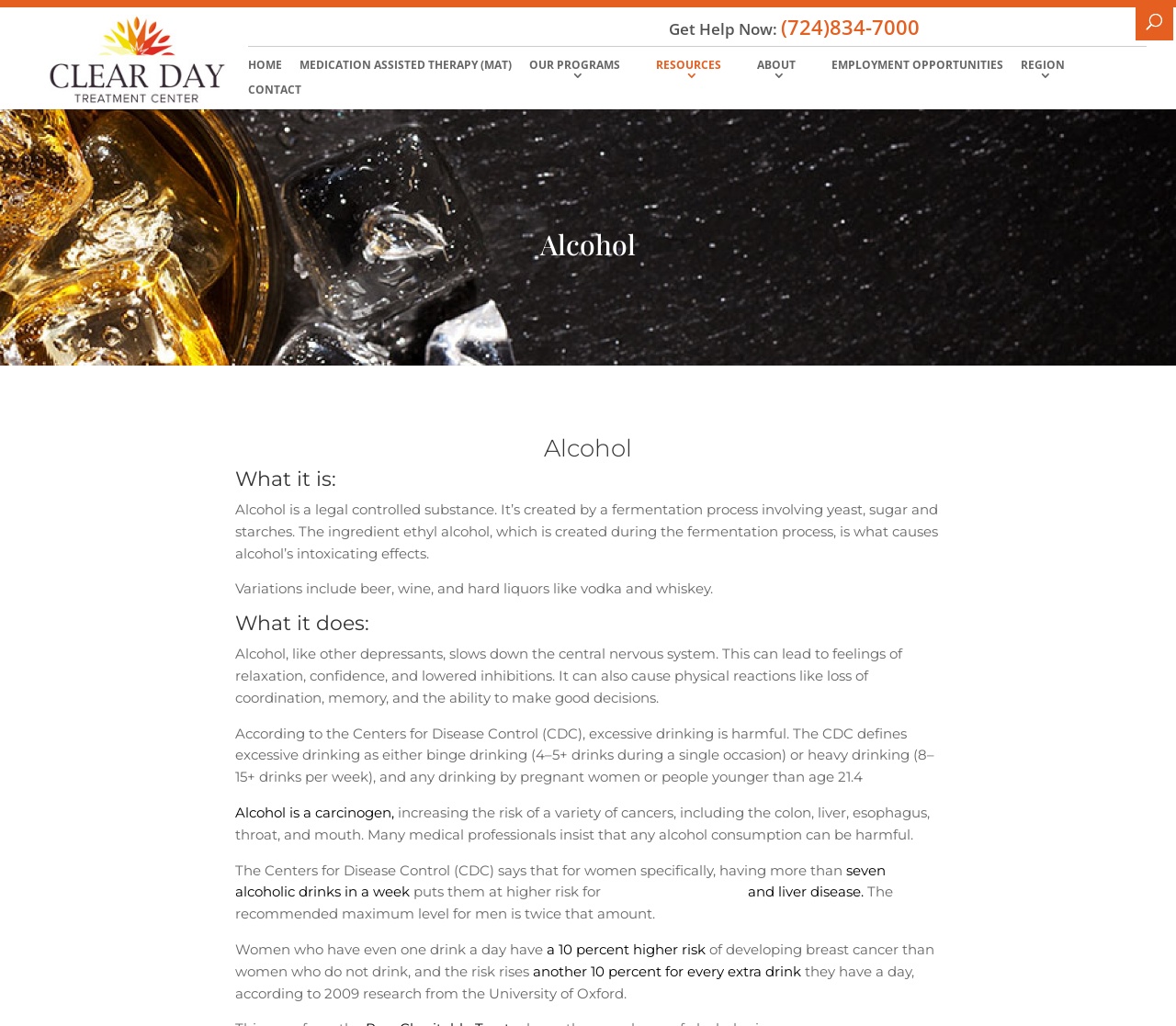Answer the question in one word or a short phrase:
What is the phone number to get help?

(724)834-7000